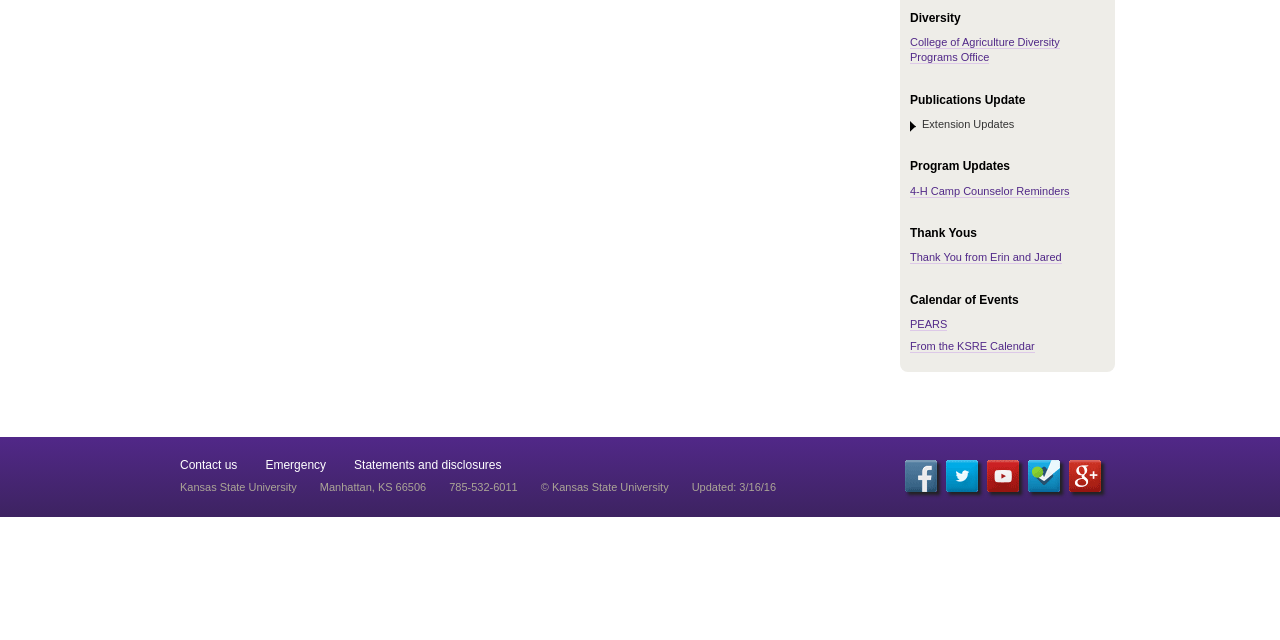From the webpage screenshot, predict the bounding box coordinates (top-left x, top-left y, bottom-right x, bottom-right y) for the UI element described here: Fund

None